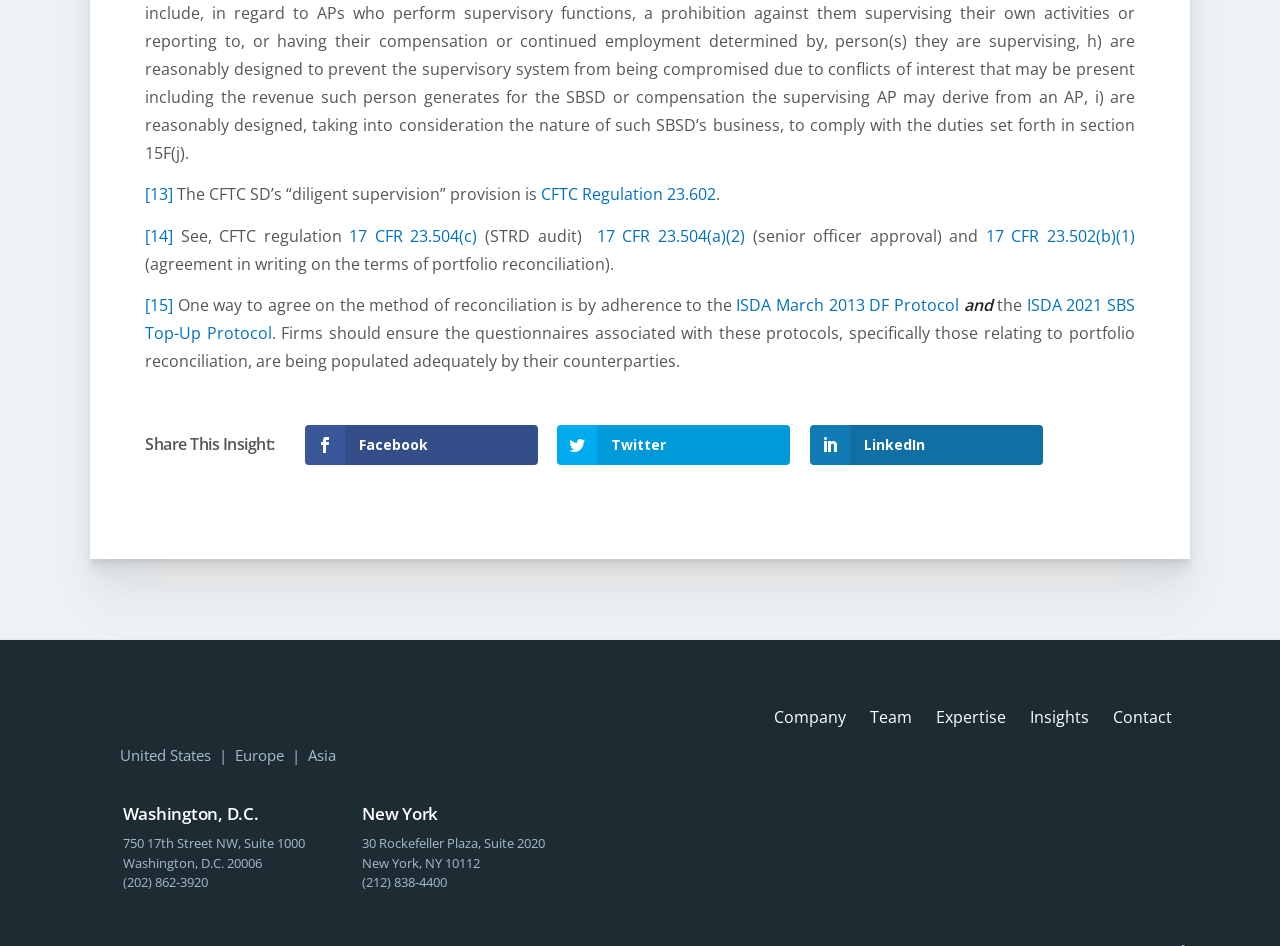Point out the bounding box coordinates of the section to click in order to follow this instruction: "Click on the link to CFTC Regulation 23.602".

[0.423, 0.194, 0.559, 0.217]